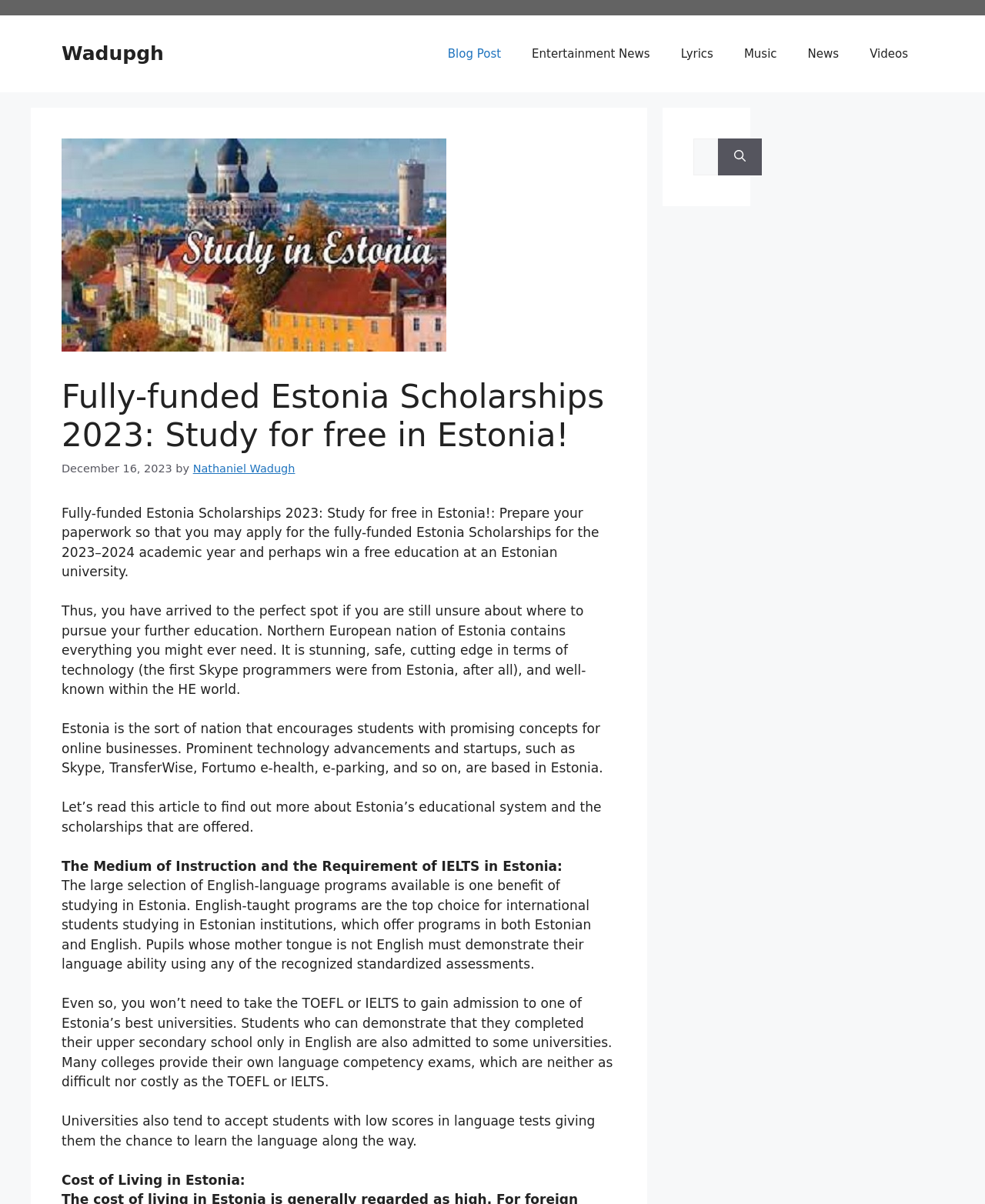Create an in-depth description of the webpage, covering main sections.

The webpage is about fully-funded Estonia scholarships for the 2023-2024 academic year. At the top, there is a banner with a link to the website "Wadupgh" and a navigation menu with links to various sections such as "Blog Post", "Entertainment News", "Lyrics", "Music", "News", and "Videos". 

Below the navigation menu, there is an image related to the Estonia scholarships, followed by a header section with a heading that matches the title of the webpage. The header section also includes the date "December 16, 2023" and the author's name "Nathaniel Wadugh". 

The main content of the webpage is divided into several paragraphs. The first paragraph introduces the Estonia scholarships and encourages readers to prepare their paperwork to apply. The following paragraphs describe the benefits of studying in Estonia, including its stunning environment, safety, and technological advancements. 

The webpage also discusses Estonia's educational system and the scholarships offered. It explains that many programs are taught in English, and students may not need to take IELTS or TOEFL to gain admission. Some universities even accept students with low language test scores, giving them the opportunity to learn the language while studying. 

Finally, there is a section about the cost of living in Estonia. On the right side of the webpage, there is a search box with a button to search for specific content.